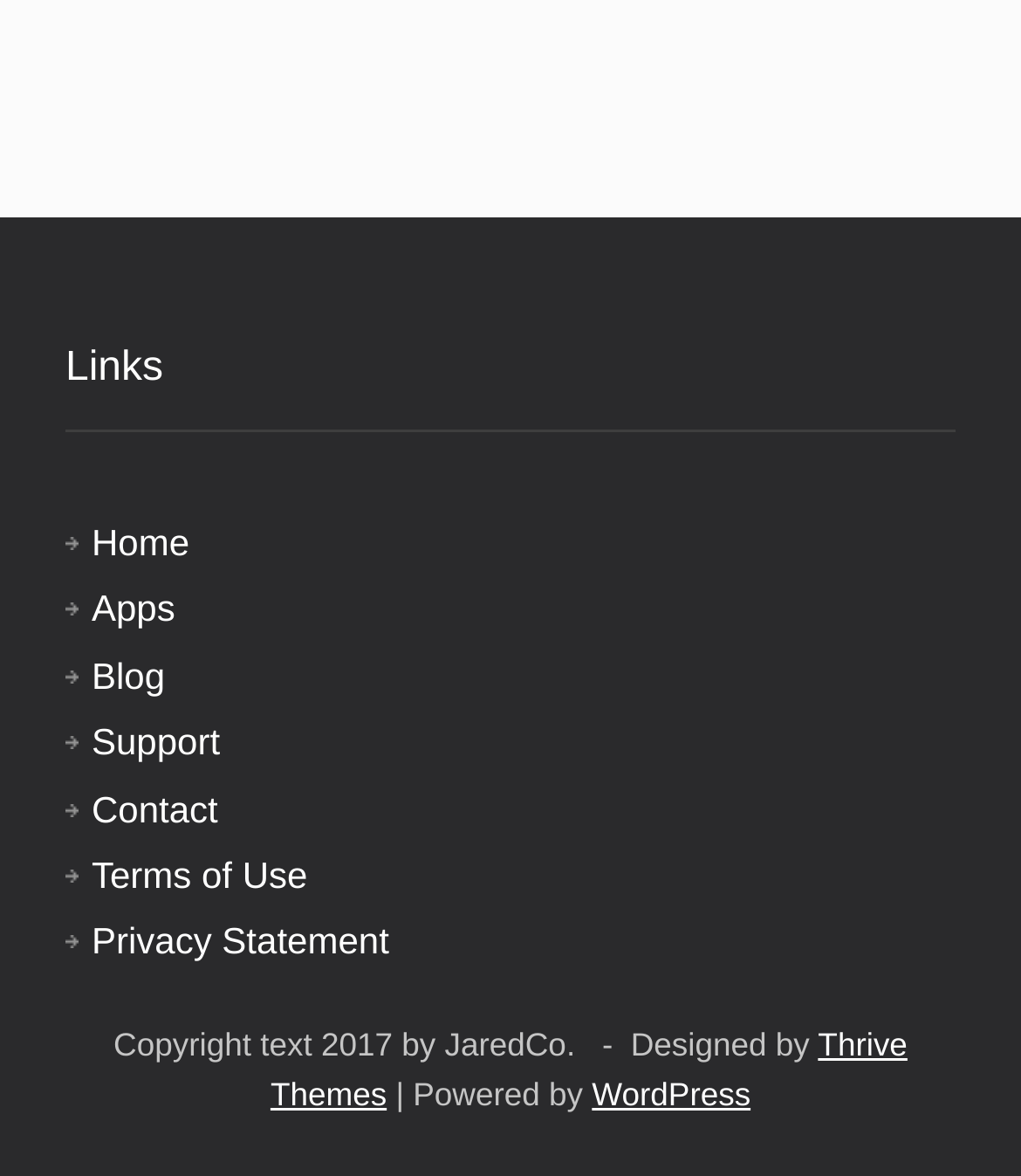Determine the bounding box coordinates of the UI element that matches the following description: "Terms of Use". The coordinates should be four float numbers between 0 and 1 in the format [left, top, right, bottom].

[0.09, 0.726, 0.301, 0.762]